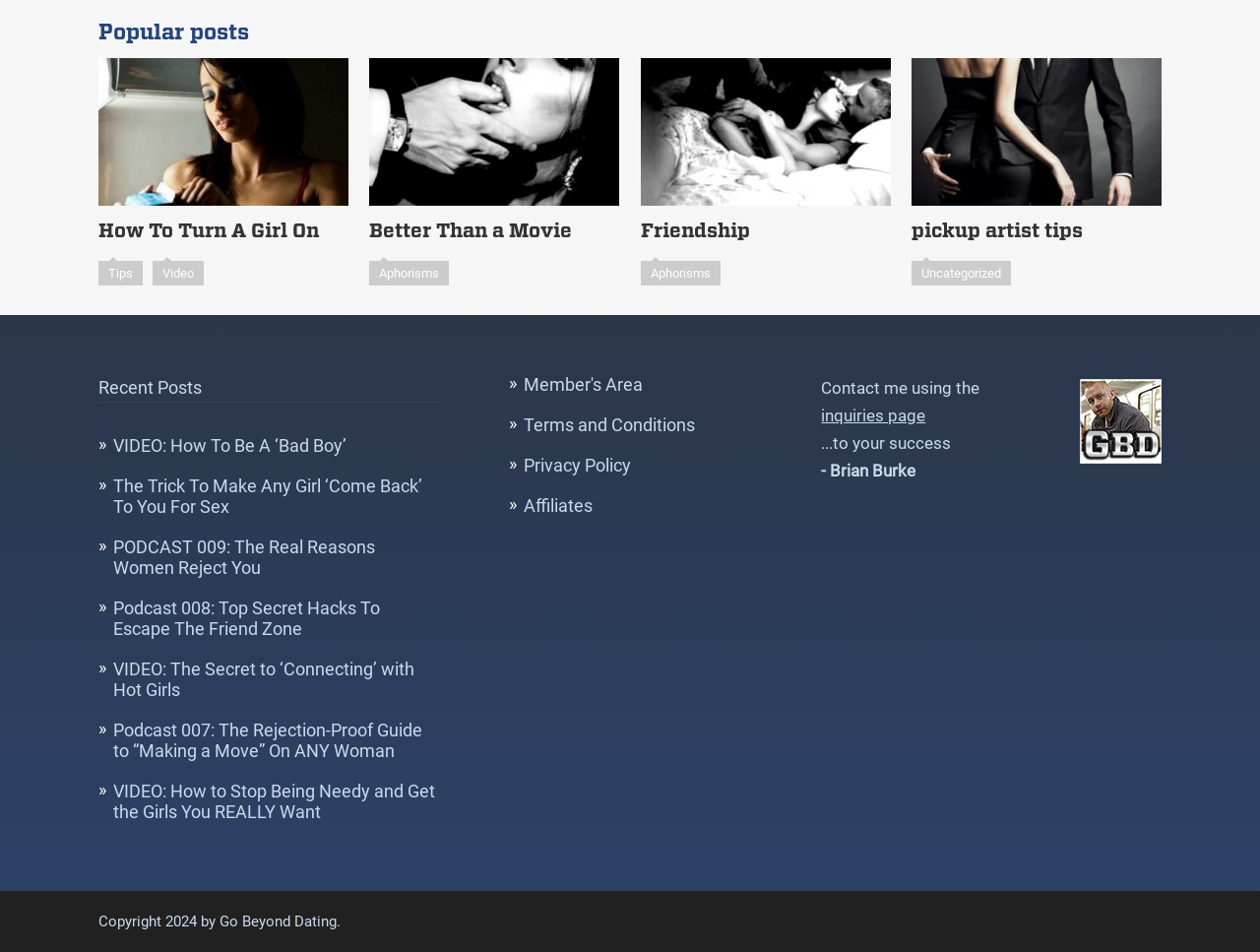Determine the coordinates of the bounding box that should be clicked to complete the instruction: "View 'VIDEO: How To Be A ‘Bad Boy’'". The coordinates should be represented by four float numbers between 0 and 1: [left, top, right, bottom].

[0.09, 0.457, 0.275, 0.478]